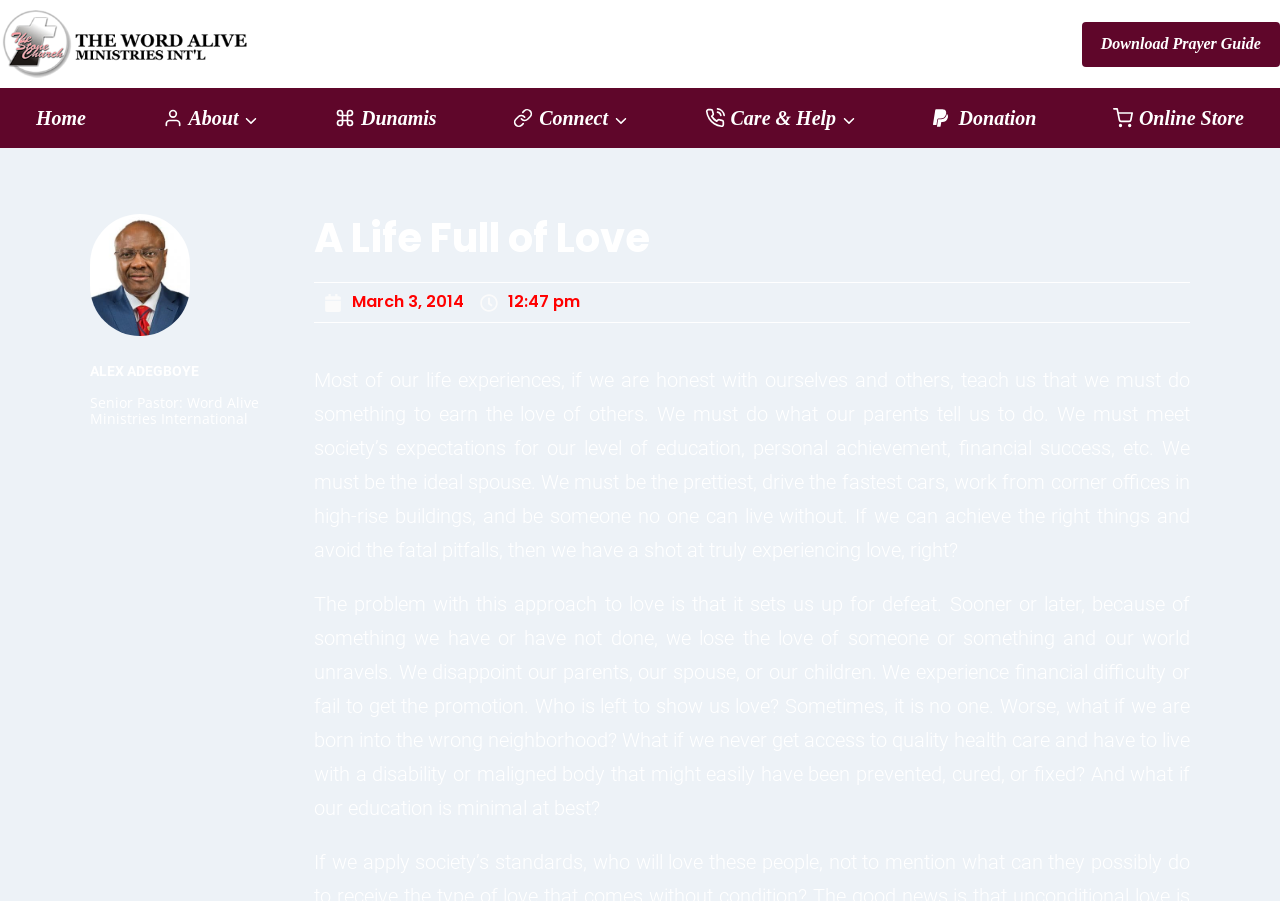Give a short answer to this question using one word or a phrase:
What is the date of the article?

March 3, 2014